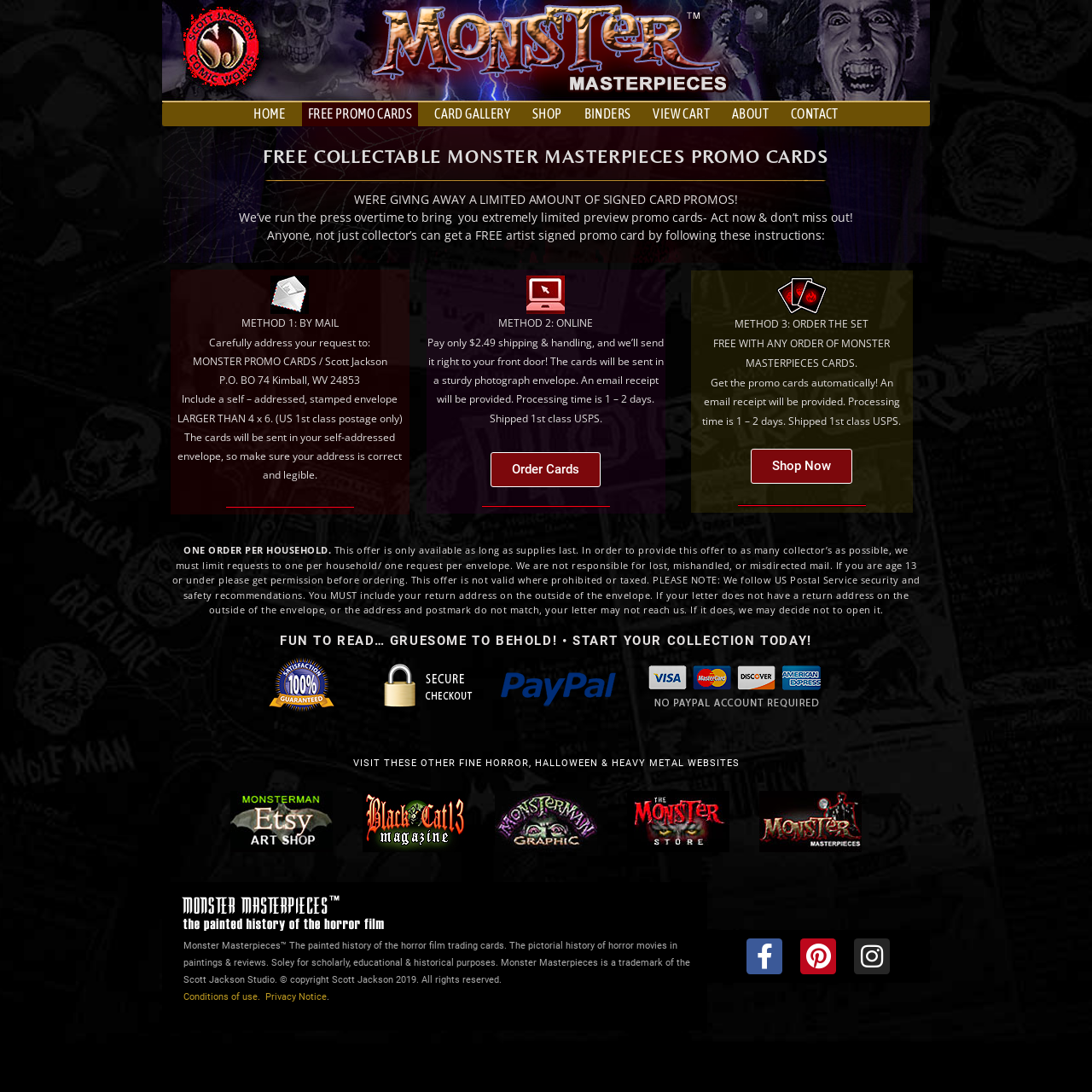Please determine the bounding box coordinates of the clickable area required to carry out the following instruction: "Click the 'VIEW CART' link". The coordinates must be four float numbers between 0 and 1, represented as [left, top, right, bottom].

[0.593, 0.094, 0.655, 0.115]